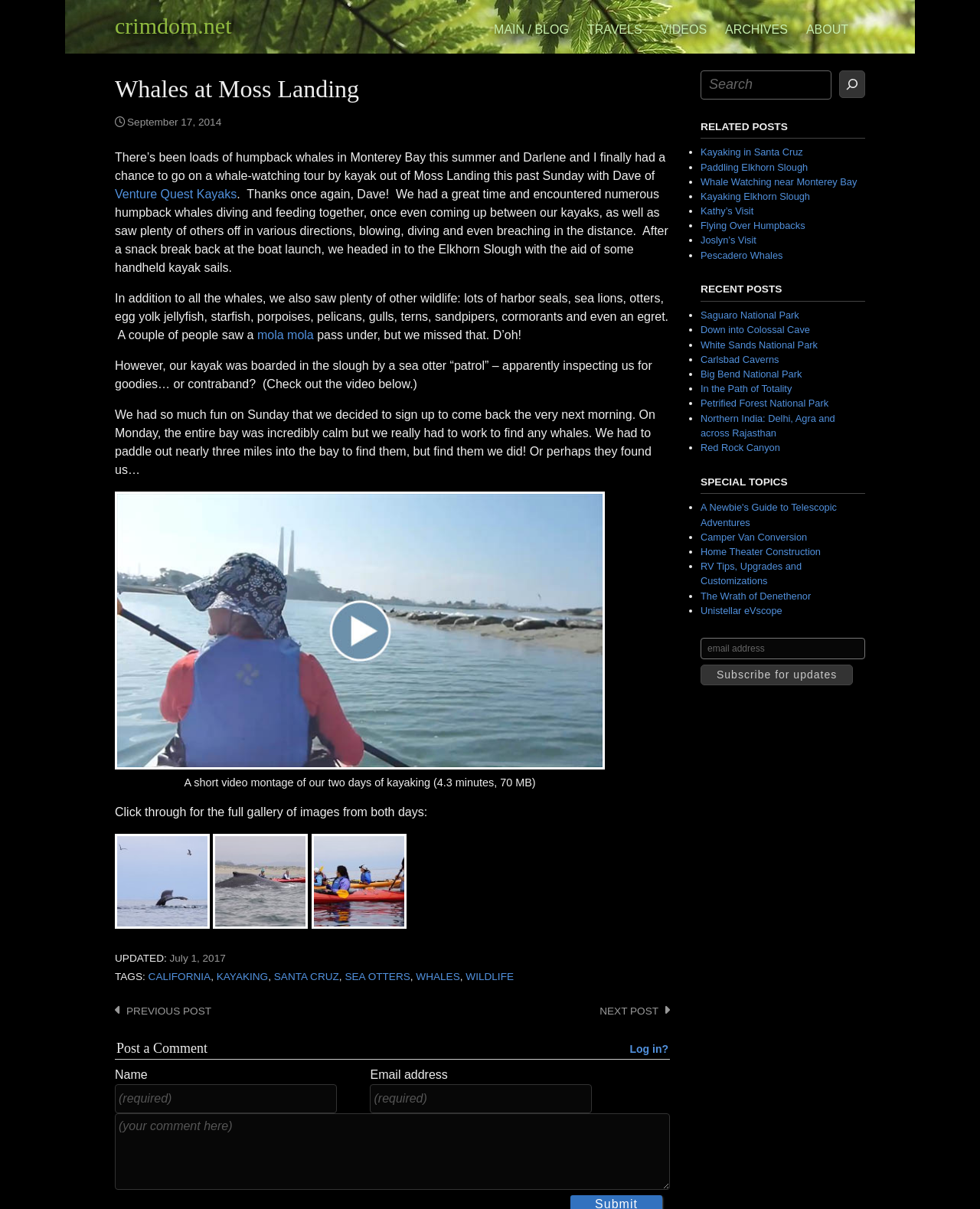Please find the bounding box coordinates for the clickable element needed to perform this instruction: "View the 'Whales at Moss Landing' article".

[0.117, 0.058, 0.684, 0.089]